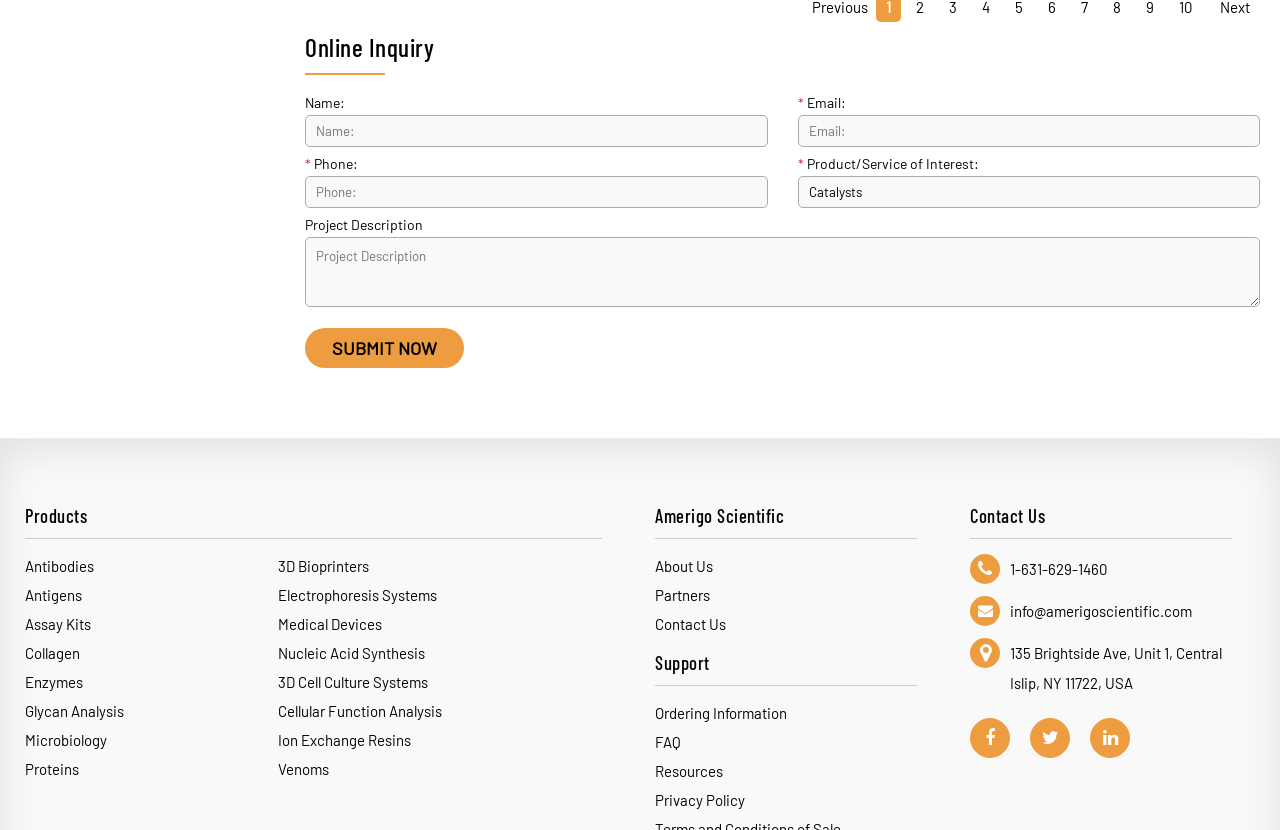Identify the bounding box coordinates of the part that should be clicked to carry out this instruction: "Click SUBMIT NOW".

[0.238, 0.395, 0.363, 0.443]